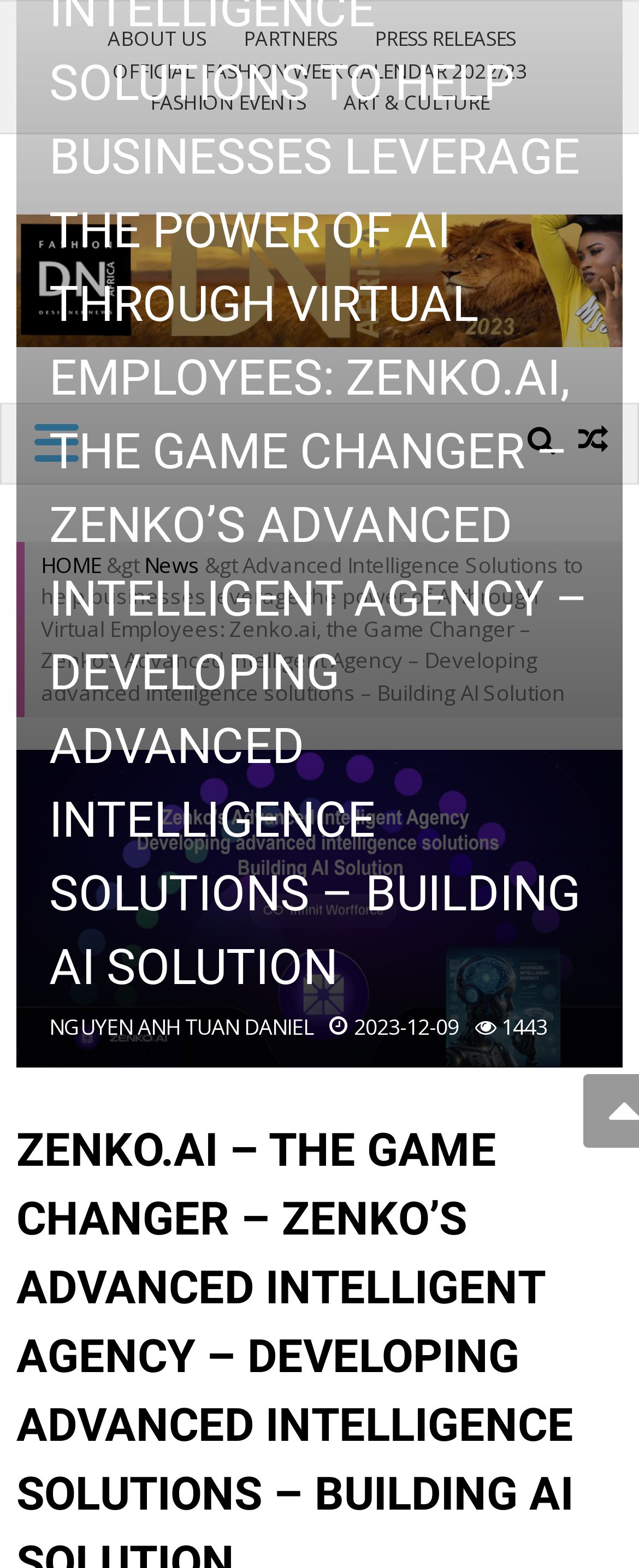What is the name of the leading African fashion magazine?
Respond to the question with a single word or phrase according to the image.

DN-AFRICA